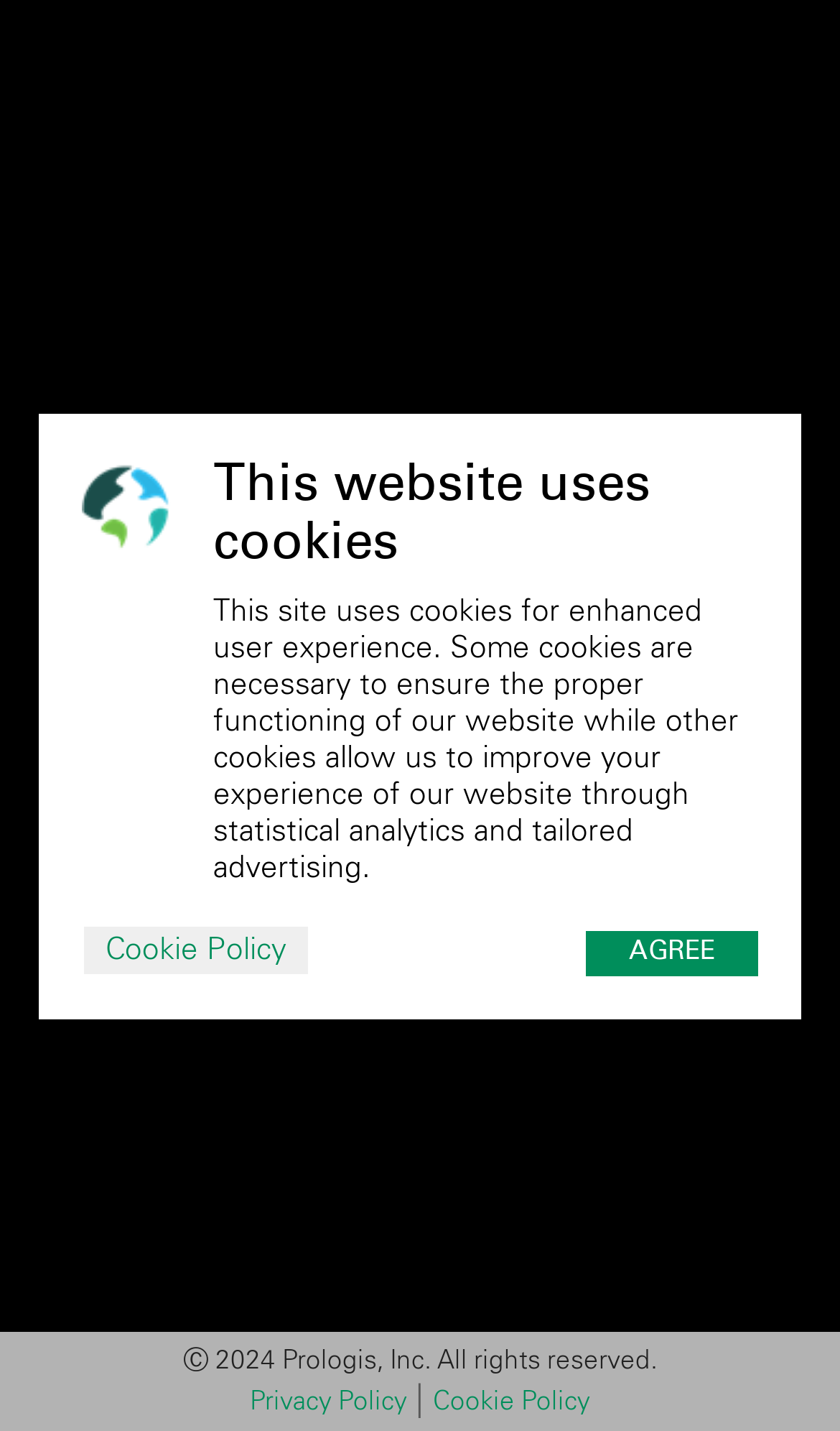What is the effective date of the cookie policy?
Refer to the image and provide a one-word or short phrase answer.

July 2019